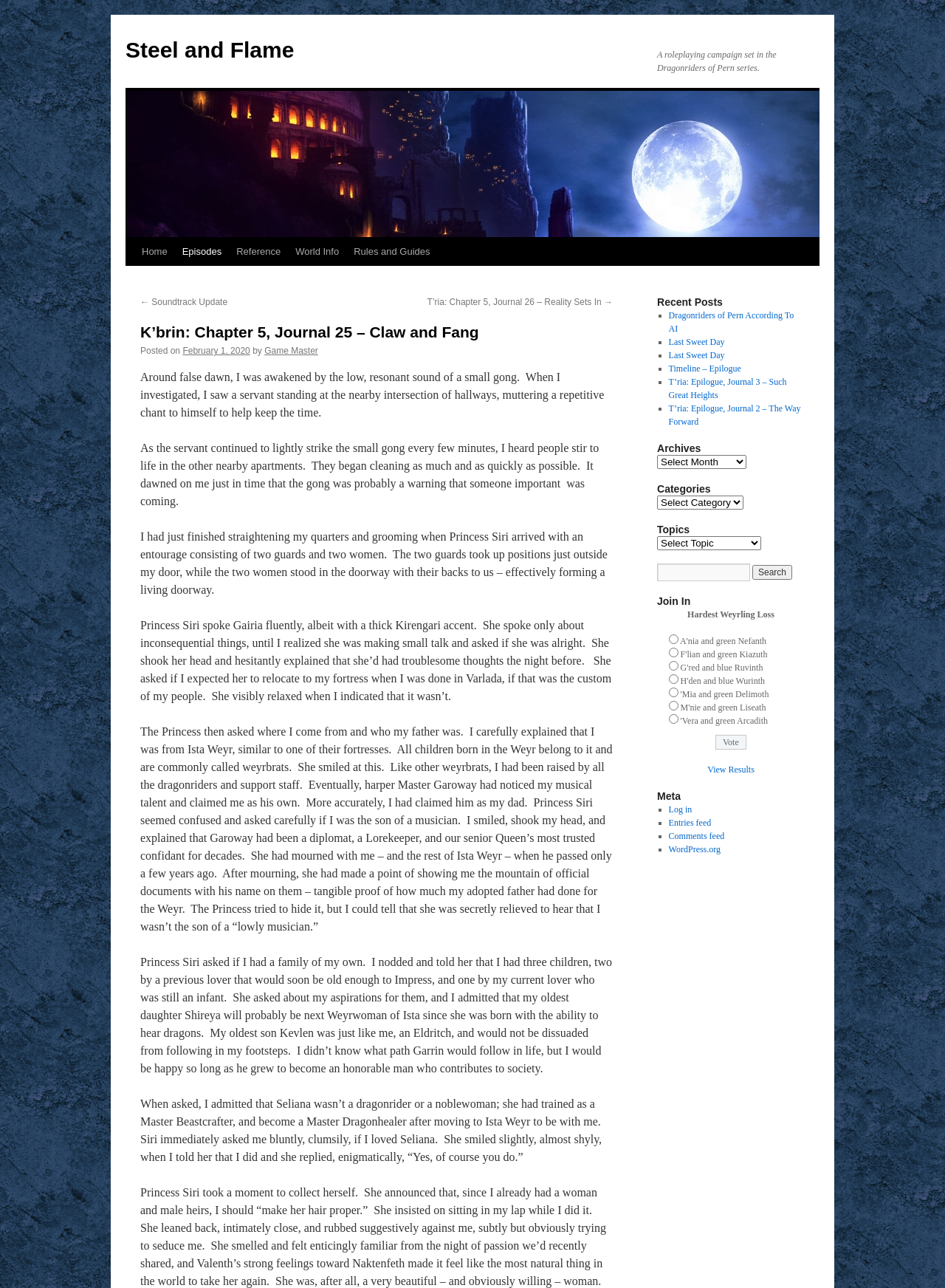Identify the bounding box coordinates for the element you need to click to achieve the following task: "Click on the 'Home' link". Provide the bounding box coordinates as four float numbers between 0 and 1, in the form [left, top, right, bottom].

[0.142, 0.185, 0.185, 0.206]